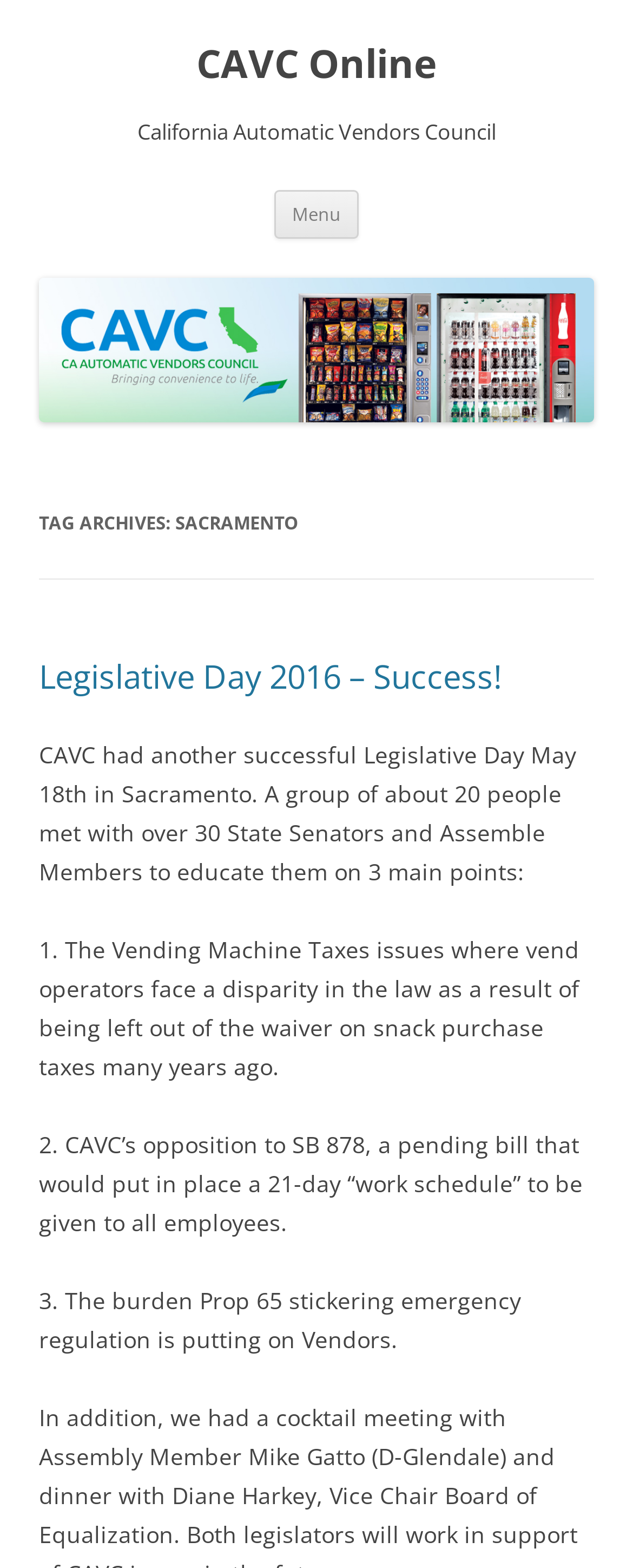Please give a succinct answer using a single word or phrase:
What is the name of the council?

California Automatic Vendors Council